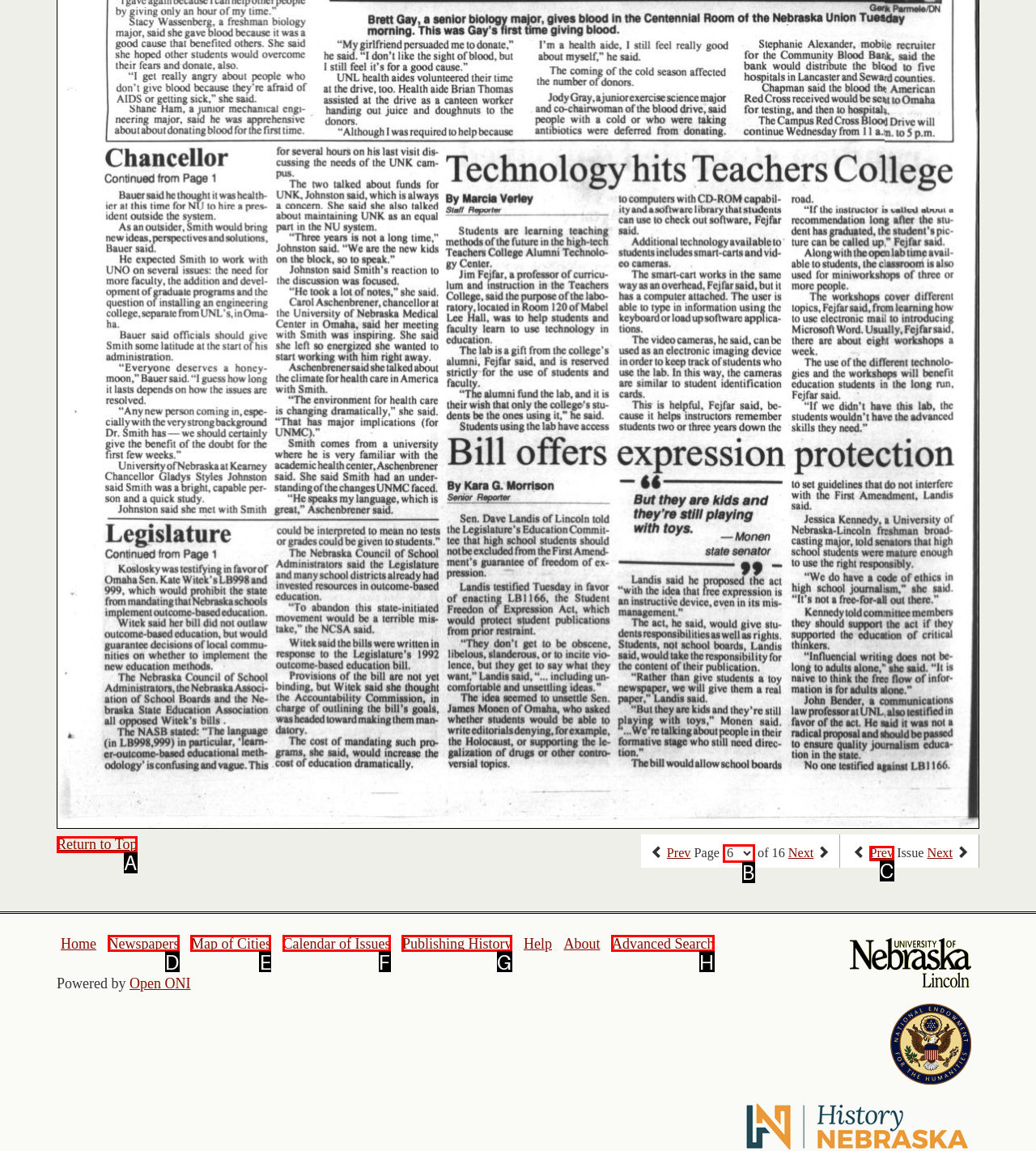Assess the description: Return to Top and select the option that matches. Provide the letter of the chosen option directly from the given choices.

A